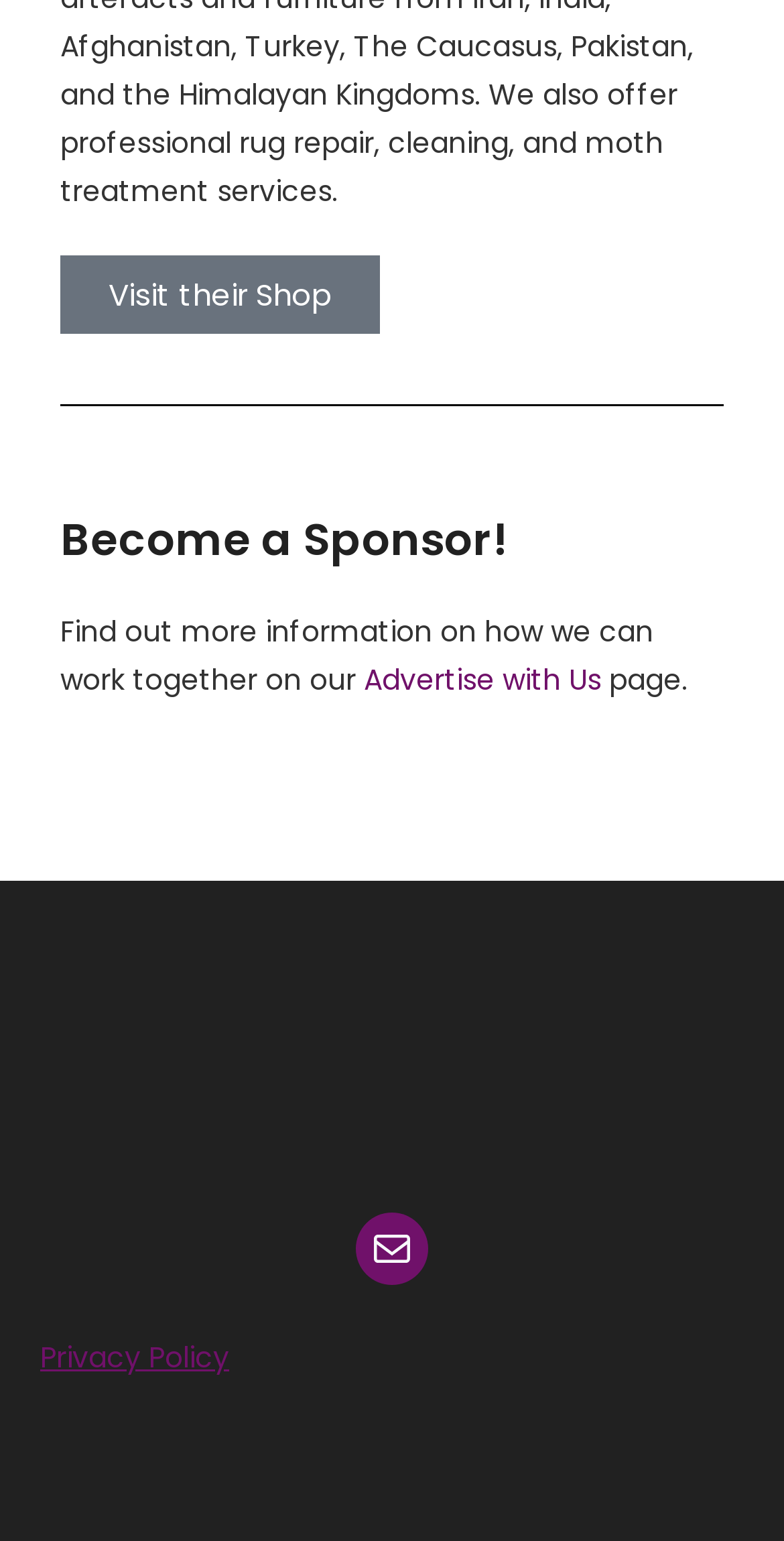Find the bounding box coordinates for the HTML element specified by: "Advertise with Us".

[0.464, 0.428, 0.767, 0.454]